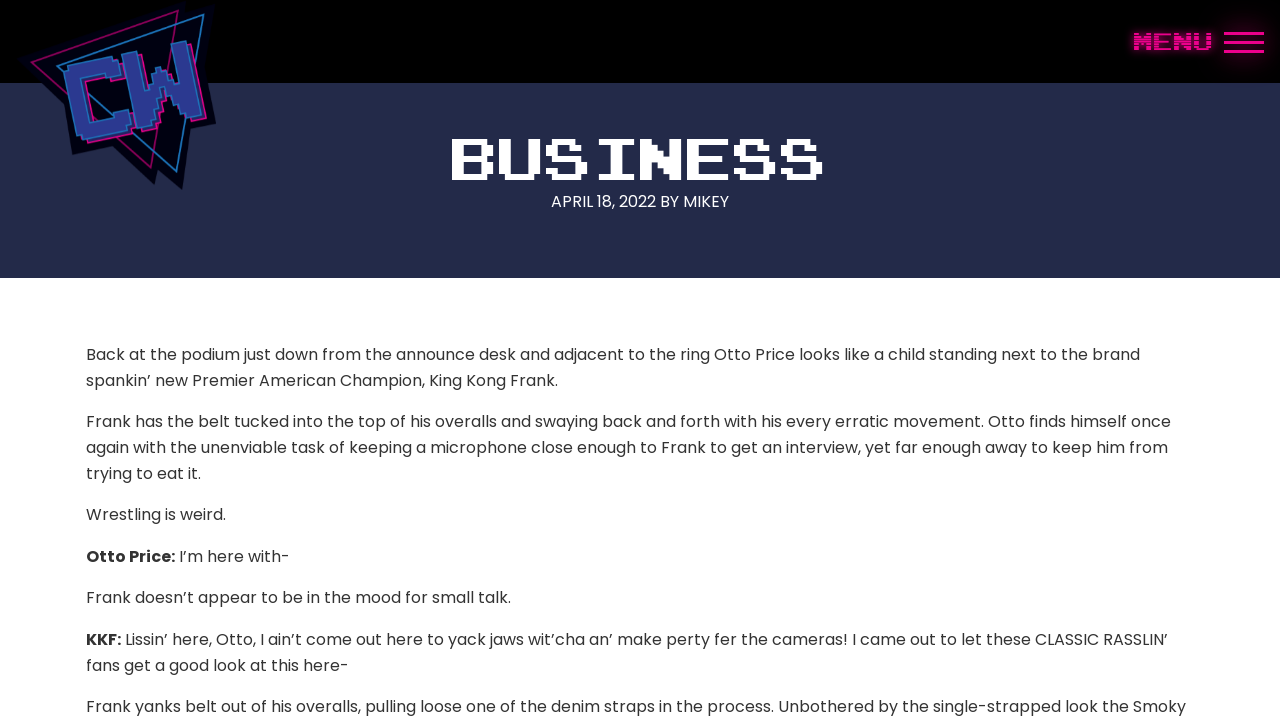What is Otto Price doing?
Please ensure your answer is as detailed and informative as possible.

The question can be answered by understanding the context of the webpage. Otto Price is described as 'keeping a microphone close enough to Frank to get an interview, yet far enough away to keep him from trying to eat it.' This implies that Otto Price is holding a microphone.